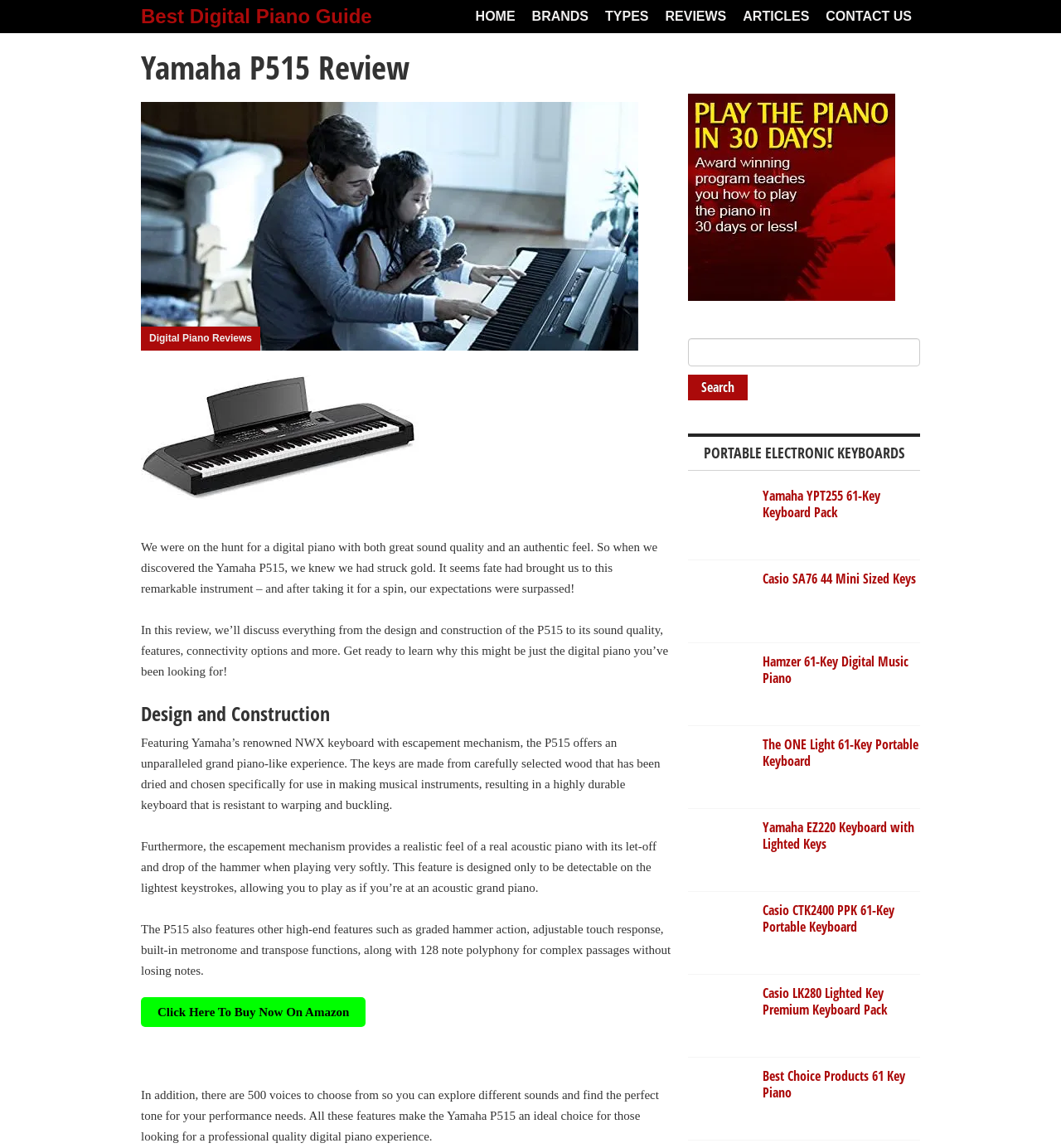Determine the bounding box coordinates of the section I need to click to execute the following instruction: "Read the review of the Yamaha YPT255 61-Key Keyboard Pack". Provide the coordinates as four float numbers between 0 and 1, i.e., [left, top, right, bottom].

[0.719, 0.424, 0.83, 0.454]